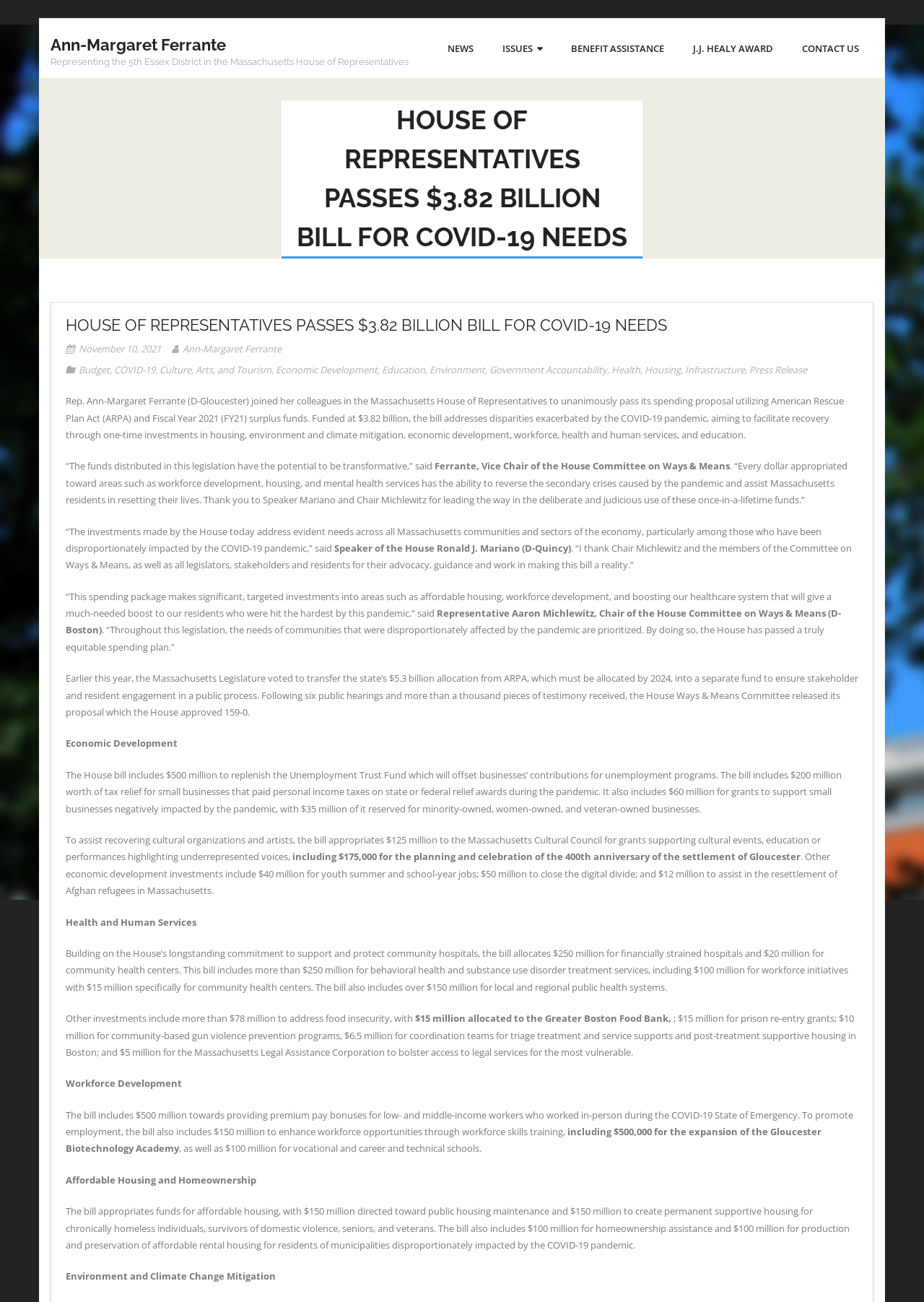Find the bounding box coordinates of the clickable region needed to perform the following instruction: "Contact Us". The coordinates should be provided as four float numbers between 0 and 1, i.e., [left, top, right, bottom].

[0.852, 0.015, 0.945, 0.06]